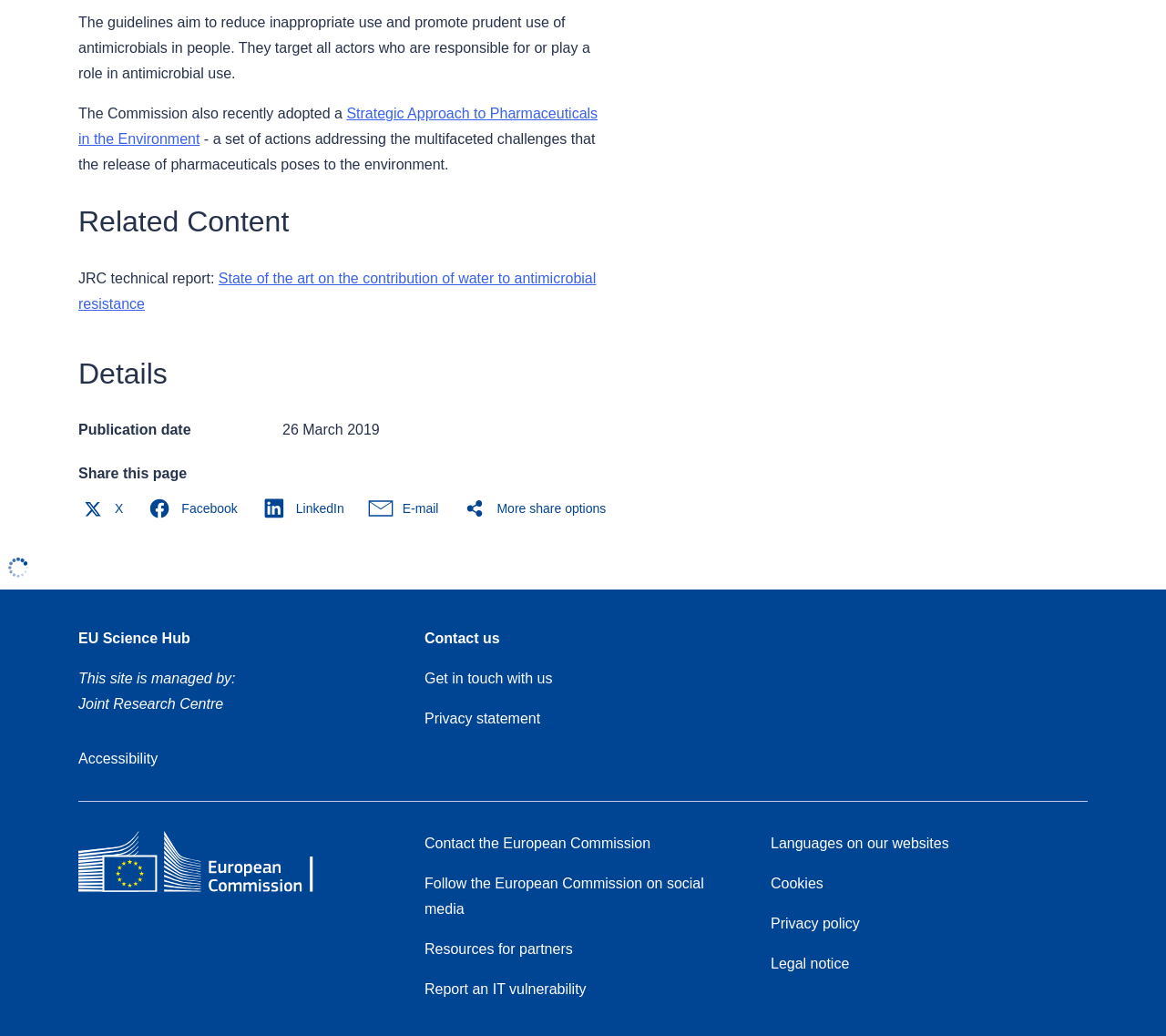Determine the bounding box coordinates of the clickable area required to perform the following instruction: "Click the 'Get in touch with us' link". The coordinates should be represented as four float numbers between 0 and 1: [left, top, right, bottom].

[0.364, 0.648, 0.474, 0.663]